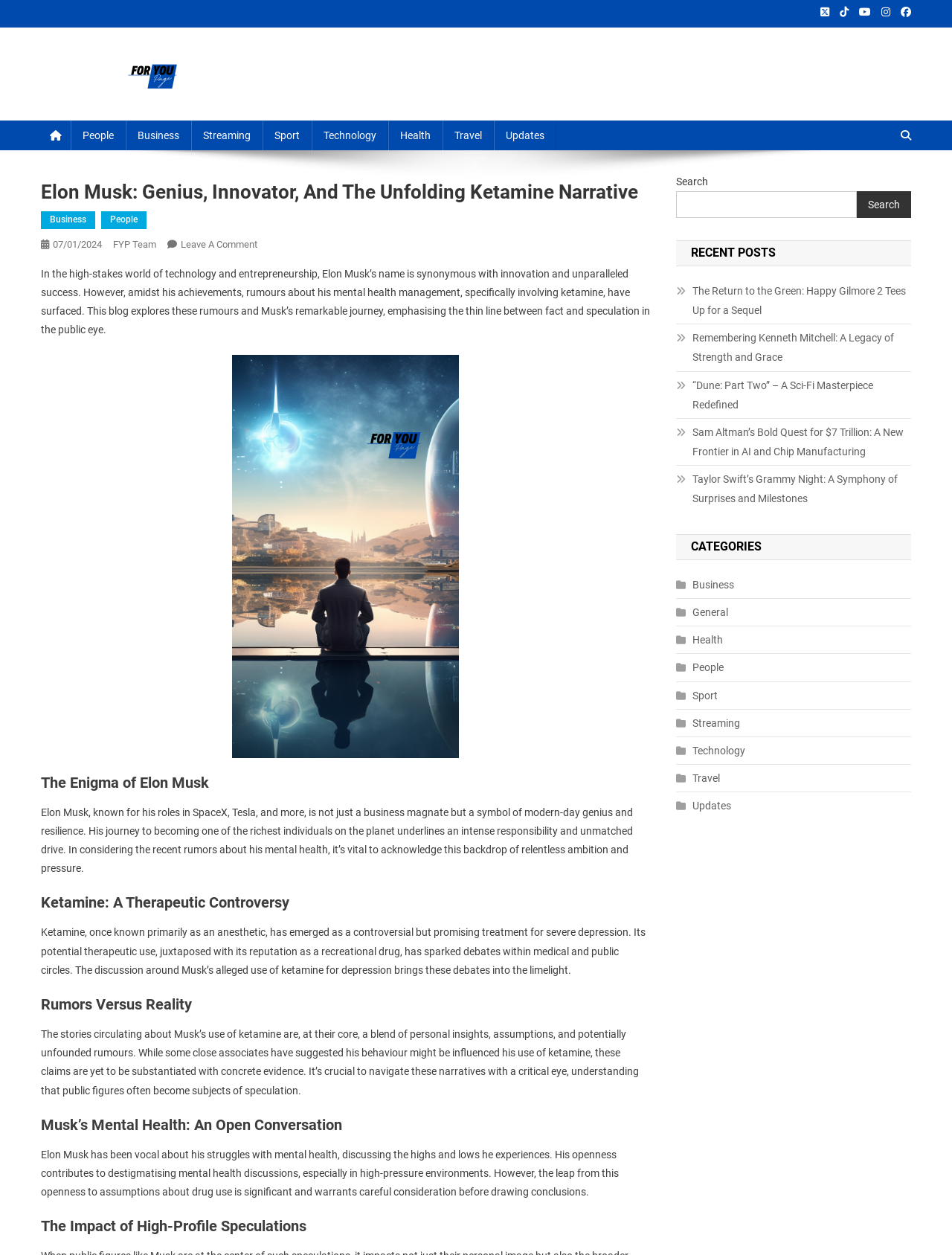Offer an extensive depiction of the webpage and its key elements.

This webpage is about Elon Musk, exploring the intersection of his innovation and rumors surrounding his mental health management, particularly involving ketamine. At the top, there are five social media links, followed by a "foryoupage" link and an image. Below that, there are seven category links, including "People", "Business", "Streaming", "Sport", "Technology", "Health", and "Travel".

The main content of the webpage is divided into sections, each with a heading. The first section, "Elon Musk: Genius, Innovator, and the Unfolding Ketamine Narrative", provides an introduction to Elon Musk's achievements and the rumors surrounding his mental health. Below that, there is a figure, likely an image.

The next section, "The Enigma of Elon Musk", discusses Musk's roles in SpaceX, Tesla, and more, highlighting his intense responsibility and unmatched drive. This is followed by "Ketamine: A Therapeutic Controversy", which explores the controversy surrounding ketamine as a treatment for severe depression.

The subsequent sections, "Rumors Versus Reality", "Musk’s Mental Health: An Open Conversation", and "The Impact of High-Profile Speculations", delve into the rumors surrounding Musk's use of ketamine, the importance of navigating these narratives with a critical eye, and the impact of high-profile speculations on mental health discussions.

On the right side of the webpage, there is a search bar with a "Search" button. Below that, there are recent posts, including links to articles about Happy Gilmore 2, Kenneth Mitchell, Dune: Part Two, Sam Altman, and Taylor Swift's Grammy night. Further down, there are category links, including "Business", "General", "Health", "People", "Sport", "Streaming", "Technology", "Travel", and "Updates".